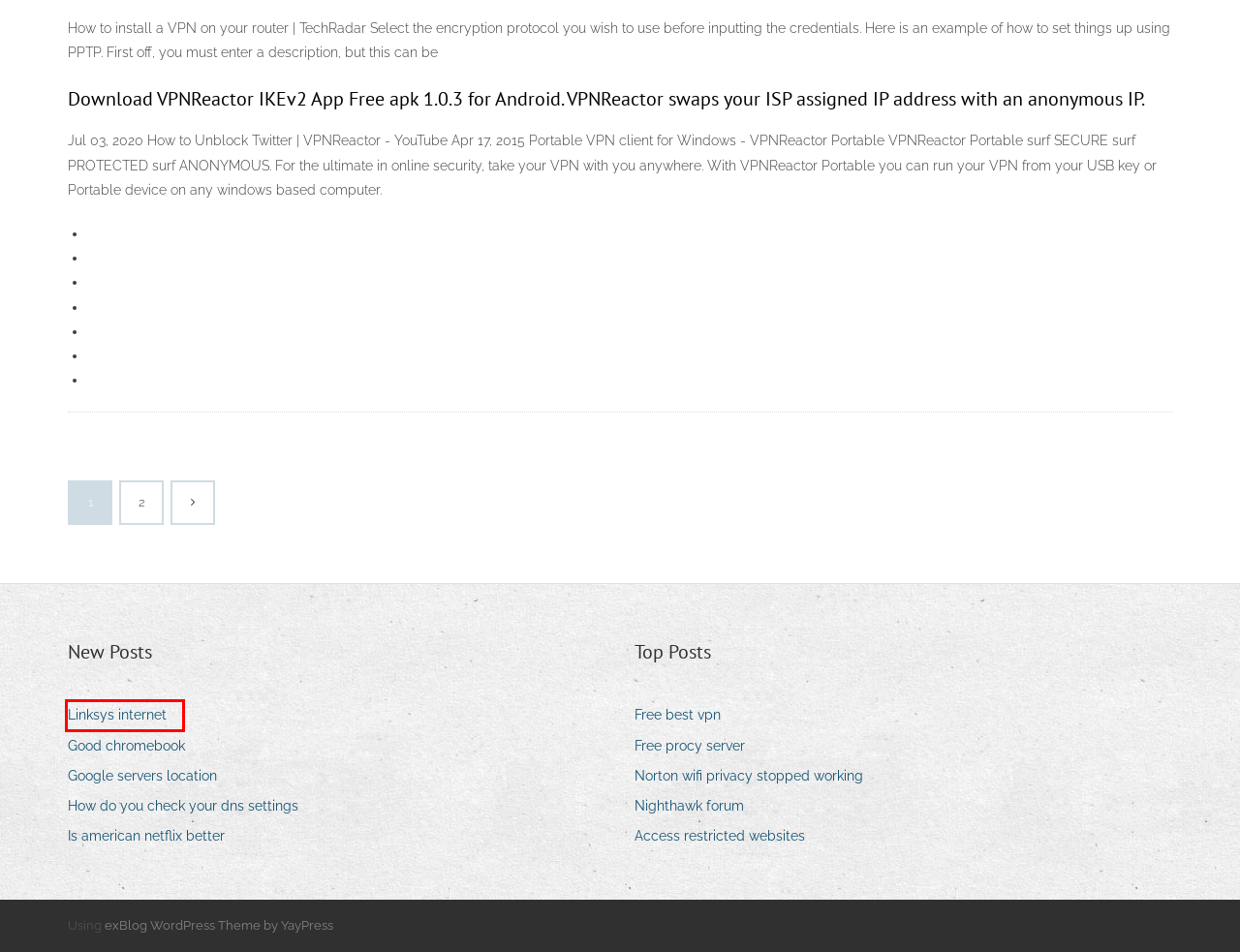You are provided a screenshot of a webpage featuring a red bounding box around a UI element. Choose the webpage description that most accurately represents the new webpage after clicking the element within the red bounding box. Here are the candidates:
A. クラウドからiPhoneにファイルをダウンロードする
B. Linksys internet bdivx
C. How do you check your dns settings lkzef
D. Red hawk casino thanksgiving dinner
E. Kapral74082 , bestvpnzcoj.web.app
F. Google servers location lmlrv
G. Good chromebook firog
H. Where is my droid sms

B